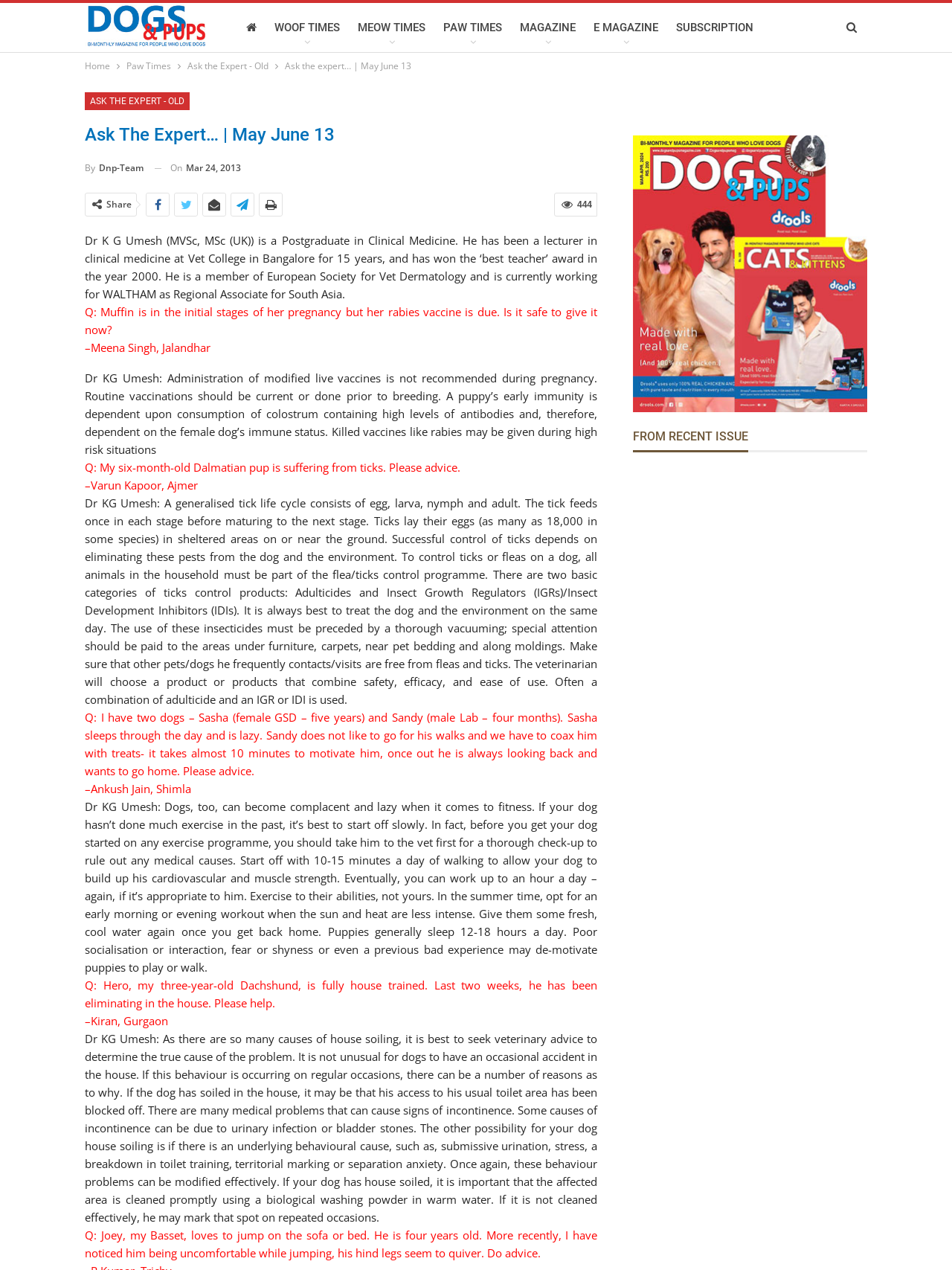Predict the bounding box coordinates of the area that should be clicked to accomplish the following instruction: "Click Dogs and Pups link". The bounding box coordinates should consist of four float numbers between 0 and 1, i.e., [left, top, right, bottom].

[0.089, 0.002, 0.238, 0.039]